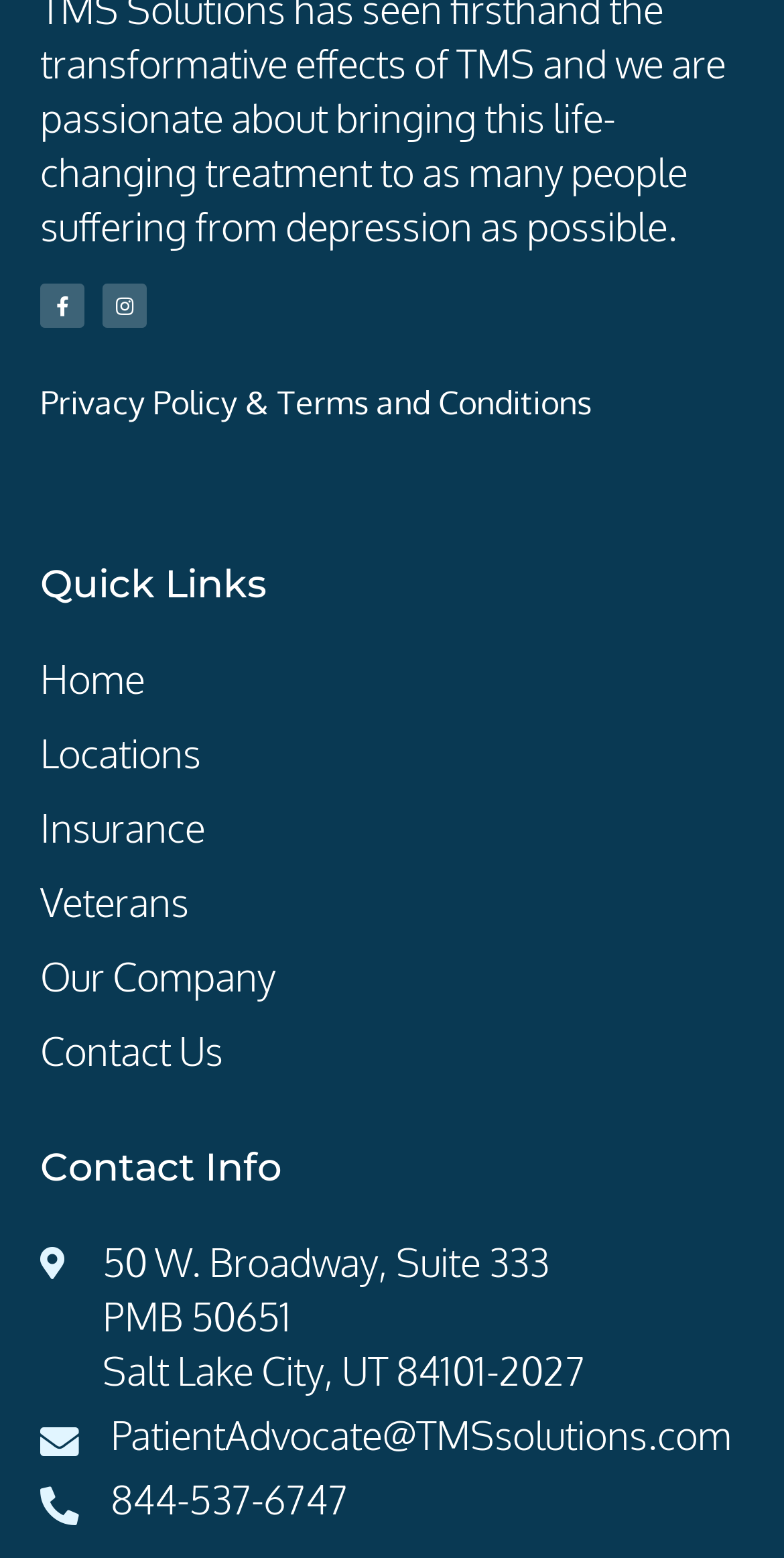Pinpoint the bounding box coordinates of the area that must be clicked to complete this instruction: "Contact Us".

[0.051, 0.658, 0.949, 0.692]